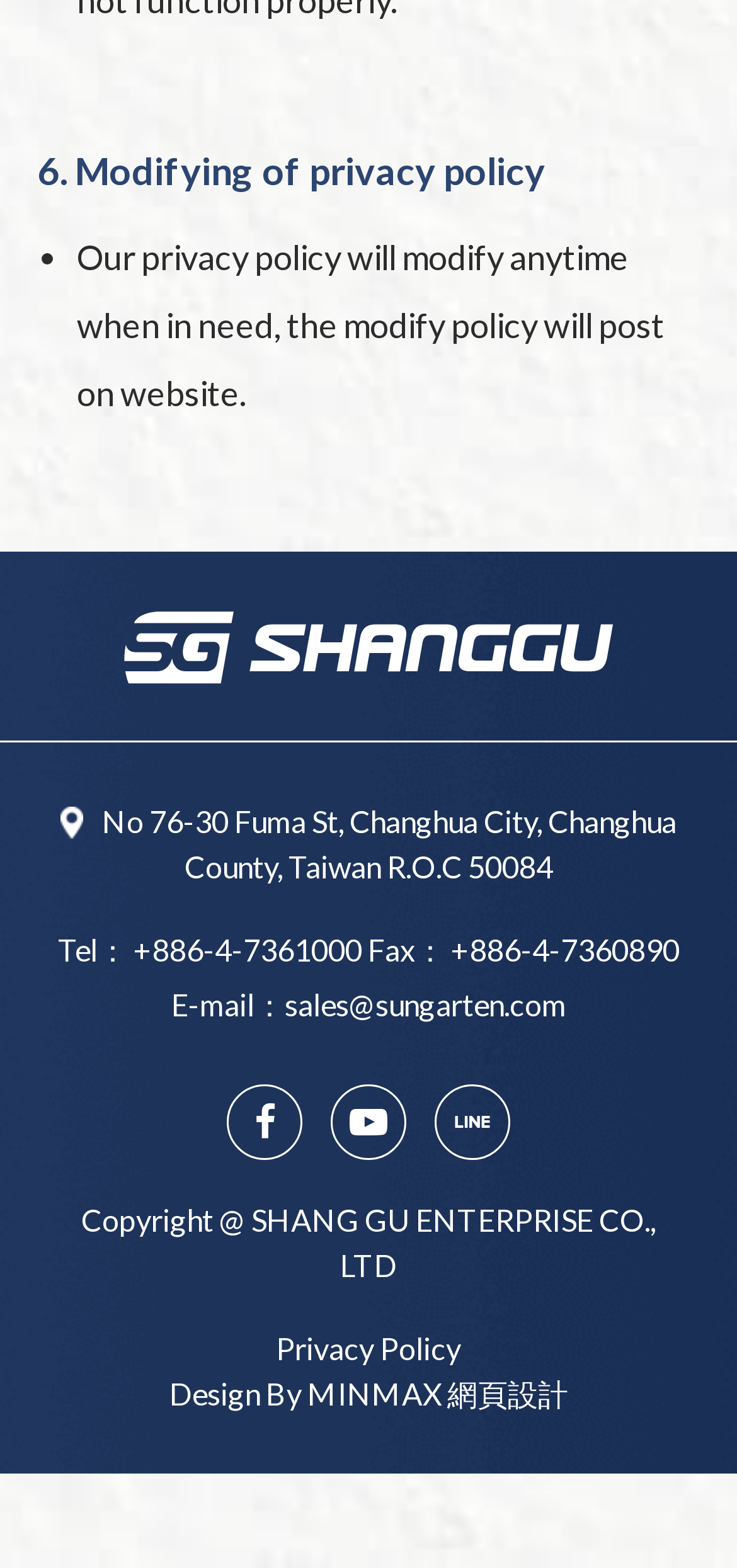Indicate the bounding box coordinates of the element that must be clicked to execute the instruction: "Send an email to sales". The coordinates should be given as four float numbers between 0 and 1, i.e., [left, top, right, bottom].

[0.386, 0.629, 0.768, 0.652]